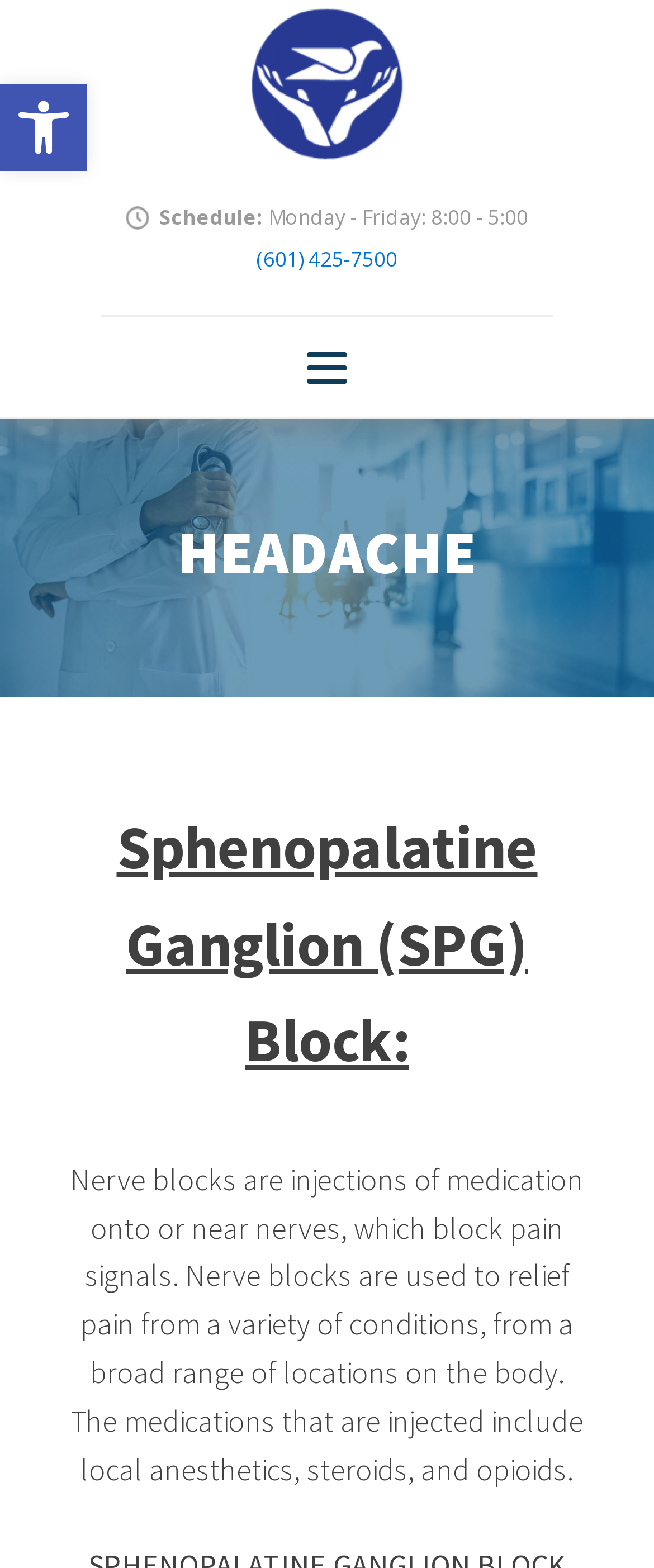Using the element description: "(601) 425-7500", determine the bounding box coordinates for the specified UI element. The coordinates should be four float numbers between 0 and 1, [left, top, right, bottom].

[0.392, 0.155, 0.608, 0.176]